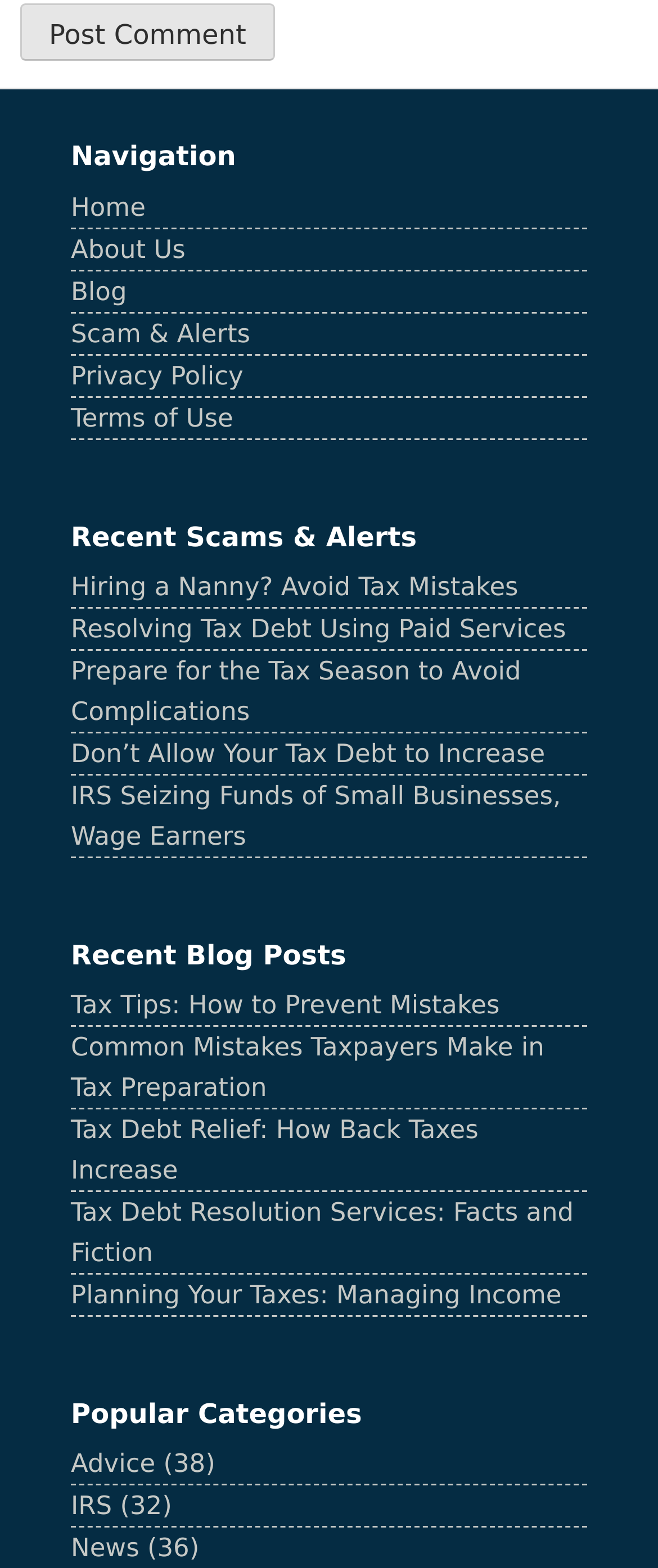Using the information from the screenshot, answer the following question thoroughly:
How many headings are on this webpage?

I counted the number of headings on the webpage, which are 'Navigation', 'Recent Scams & Alerts', 'Recent Blog Posts', and 'Popular Categories'.